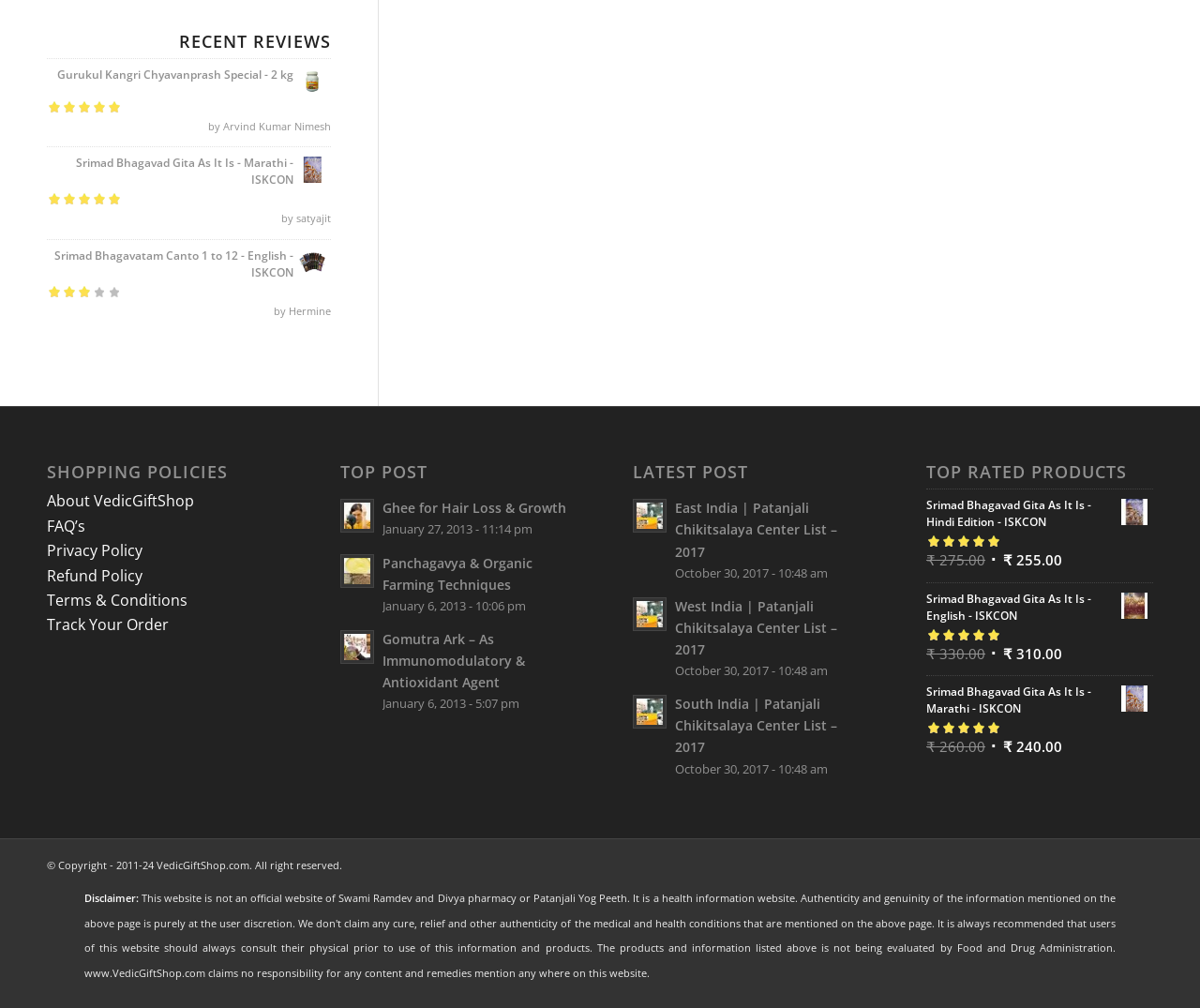Please identify the bounding box coordinates of the element that needs to be clicked to execute the following command: "Search for something". Provide the bounding box using four float numbers between 0 and 1, formatted as [left, top, right, bottom].

None